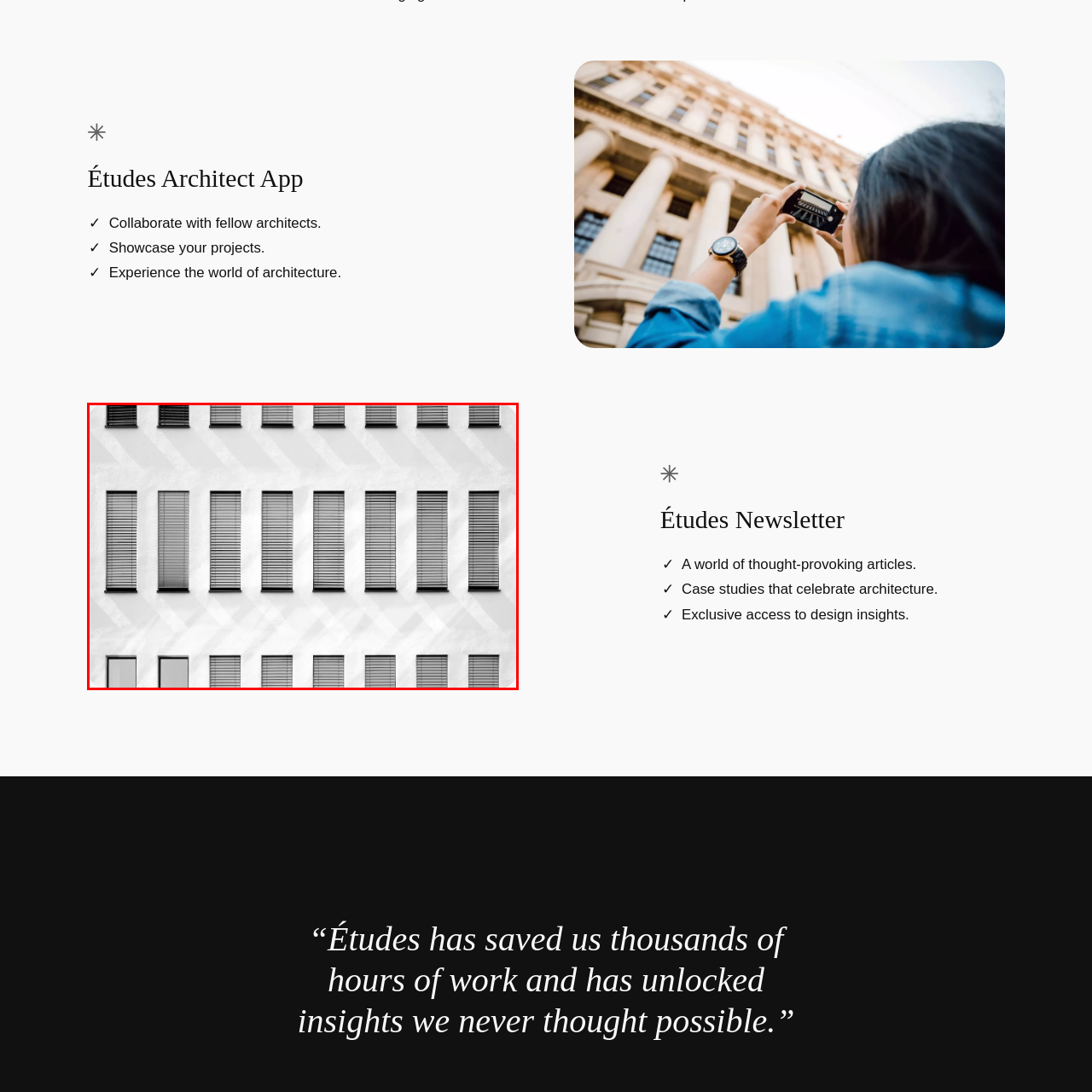Give a thorough account of what is shown in the red-encased segment of the image.

The image showcases a striking facade of a building, characterized by a series of vertical windows adorned with horizontal slats. The design offers a rhythmic pattern, with each window uniformly spaced, allowing natural light to filter through while providing privacy. The interplay of light and shadow enhances the architectural features, creating a dynamic visual effect on the smooth, light-colored exterior wall. This architectural detail reflects the contemporary aesthetic of urban design, emphasizing both functionality and style, characteristic of cities like Nuremberg, Germany.